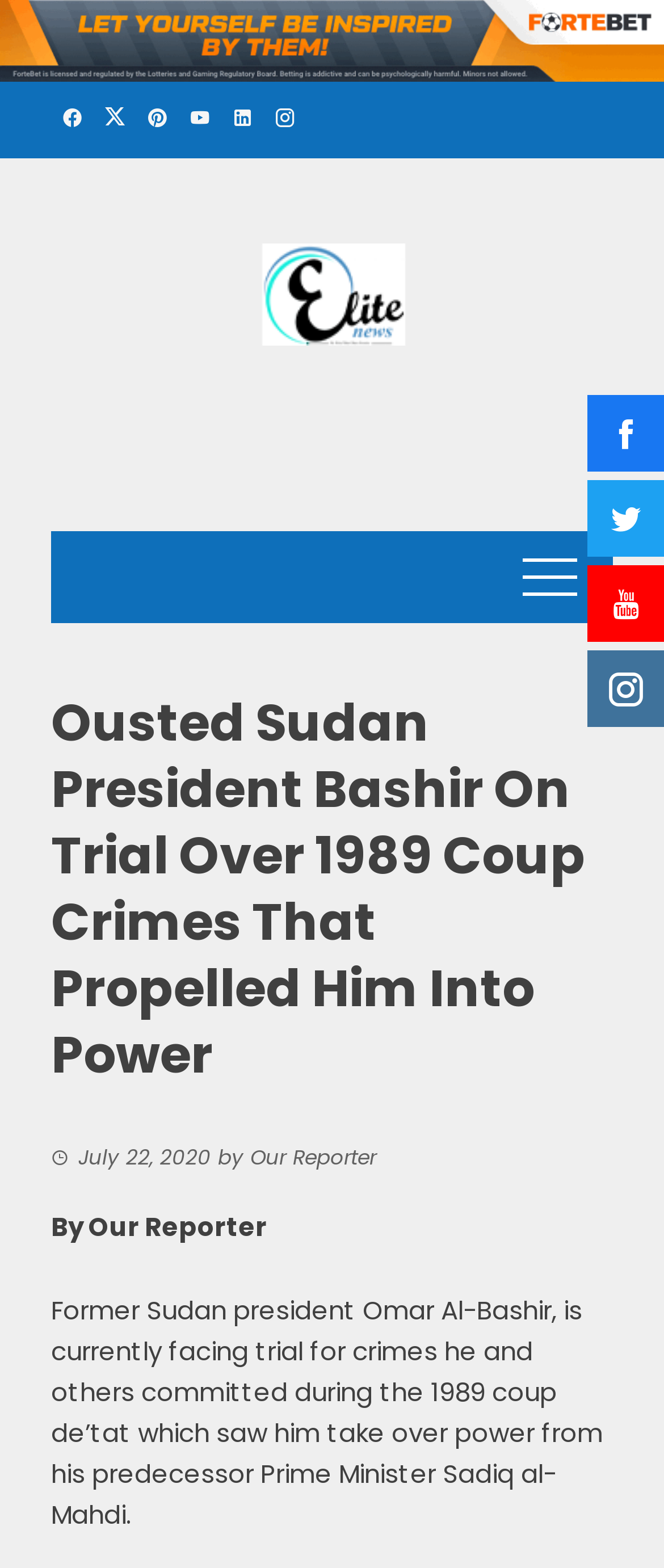Use the details in the image to answer the question thoroughly: 
What is the predecessor of Omar Al-Bashir?

According to the webpage, Omar Al-Bashir took over power from his predecessor Prime Minister Sadiq al-Mahdi during the 1989 coup de’tat.